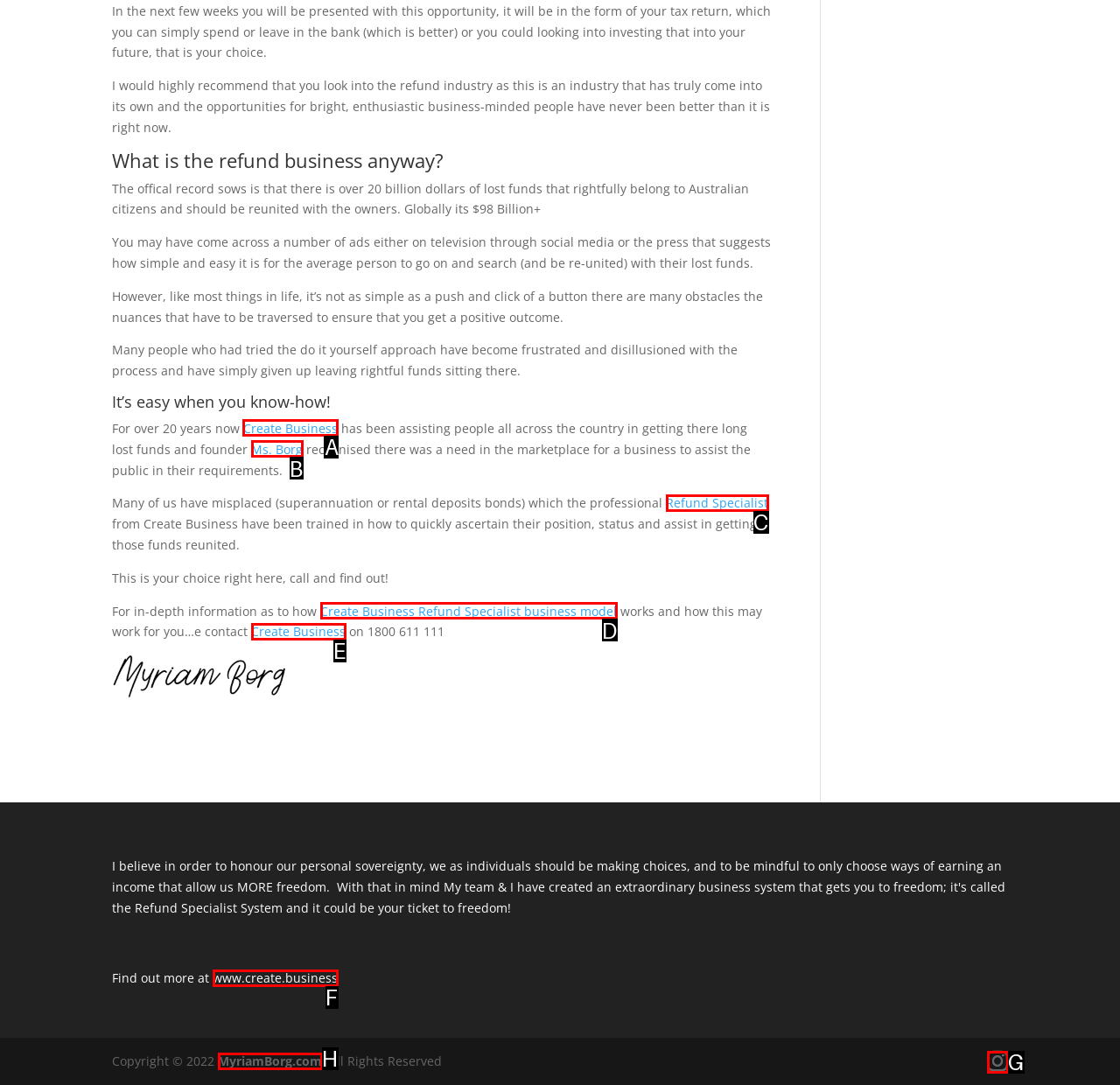To perform the task "Click 'Create Business'", which UI element's letter should you select? Provide the letter directly.

A